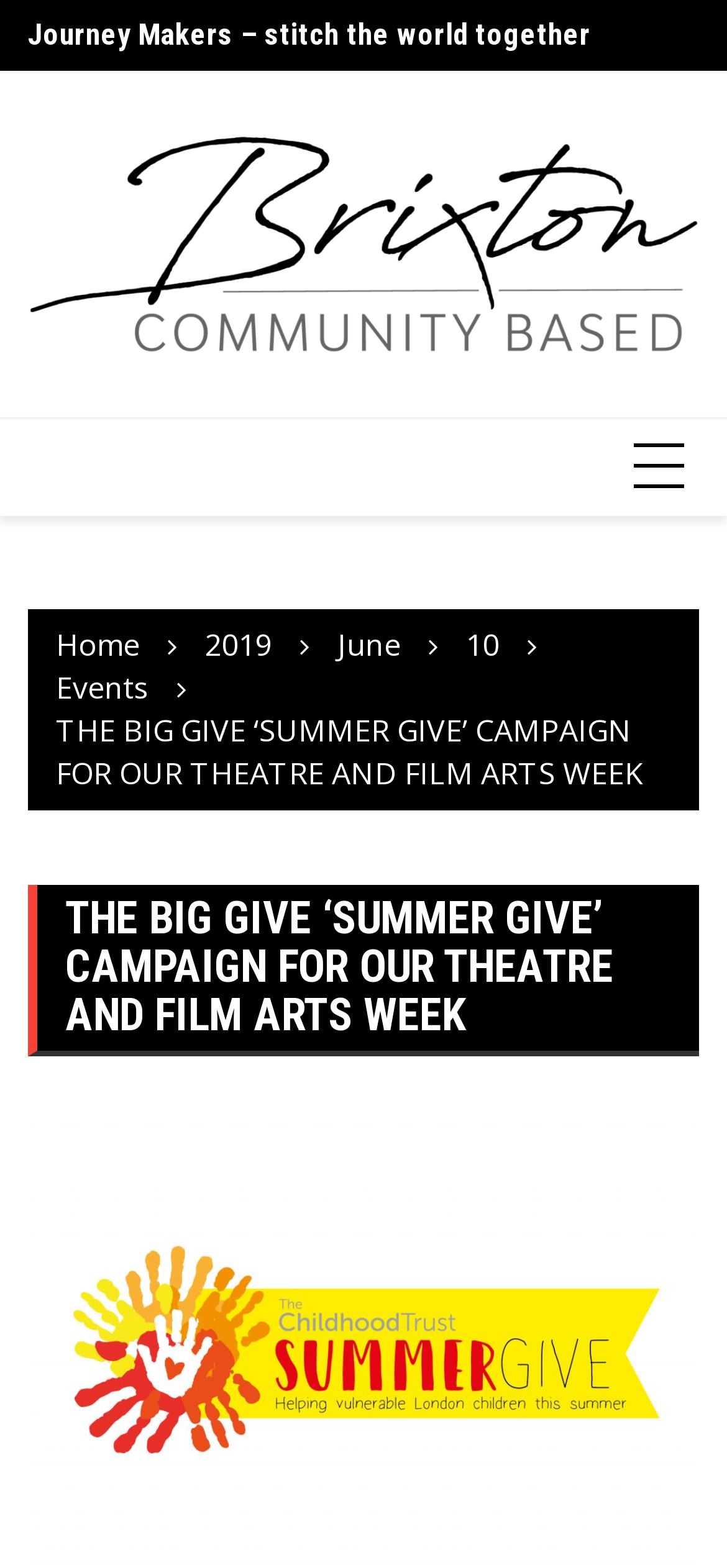Find the bounding box coordinates of the clickable area that will achieve the following instruction: "Learn more about THE BIG GIVE ‘SUMMER GIVE’ CAMPAIGN".

[0.077, 0.452, 0.885, 0.506]